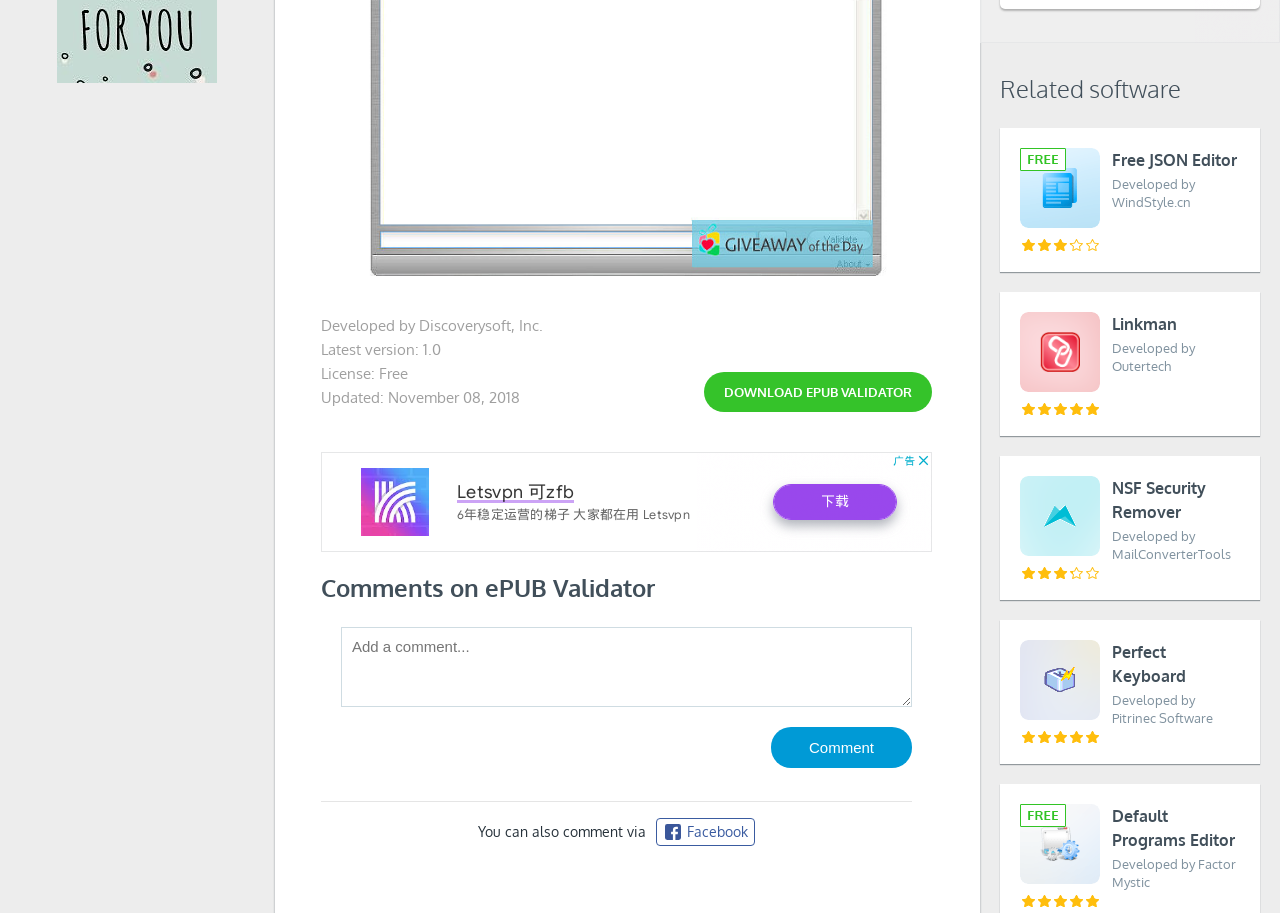From the screenshot, find the bounding box of the UI element matching this description: "value="Comment"". Supply the bounding box coordinates in the form [left, top, right, bottom], each a float between 0 and 1.

[0.602, 0.796, 0.712, 0.841]